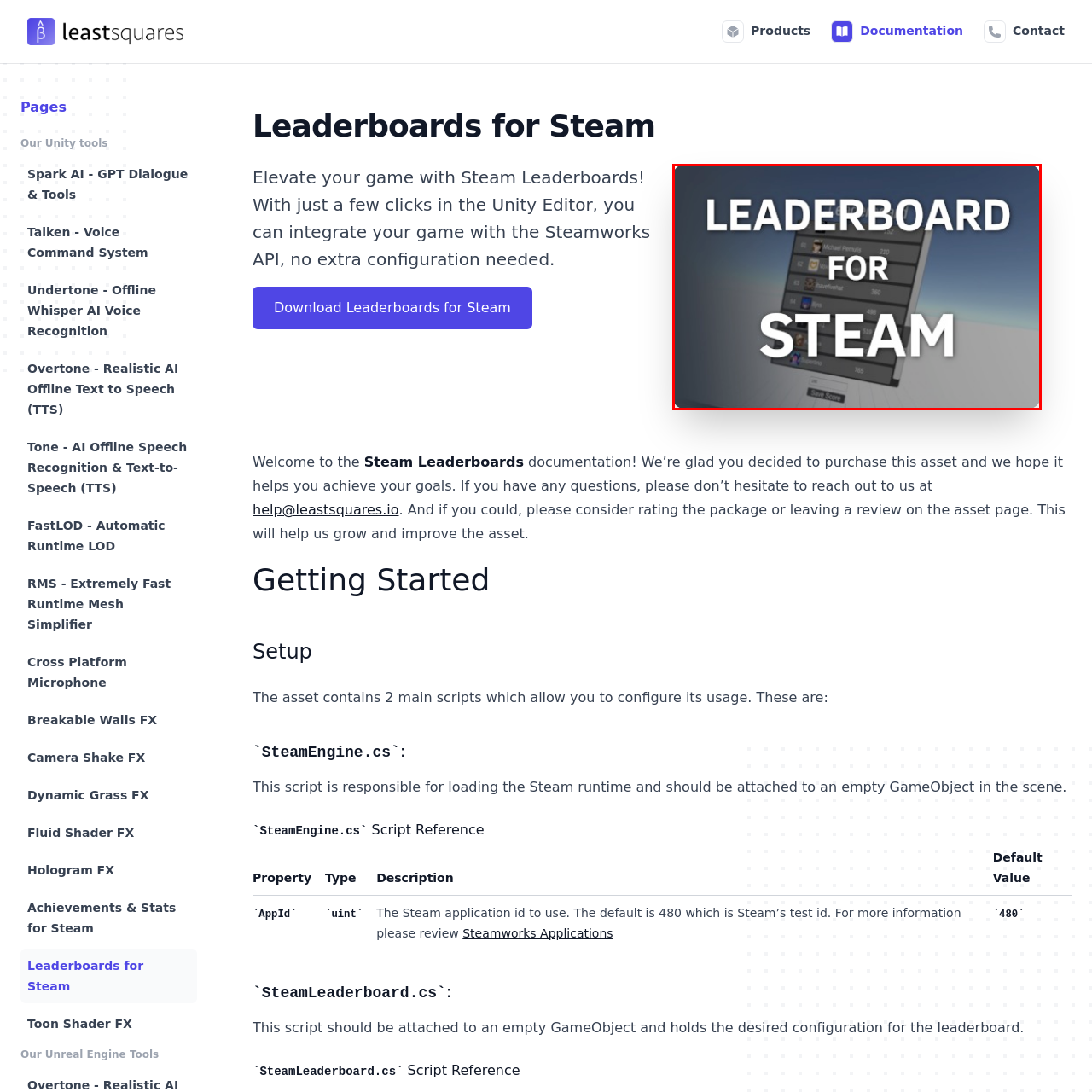Offer an in-depth caption for the image content enclosed by the red border.

This image prominently features the title "LEADERBOARD FOR STEAM," indicating its focus on leaderboard functionality integrated with the Steam platform. The background showcases a 3D environment, likely from a game development context, with a leaderboard displaying user scores and names, enhancing player engagement through competitive ranking. The design suggests that this asset allows developers to easily implement leaderboard features in their games using the Steamworks API. Below the leaderboard, there is a "Save Score" button, reinforcing the interactive nature of this functionality. This asset aims to elevate game experiences by enabling effective tracking of player achievements in Steam-supported games.